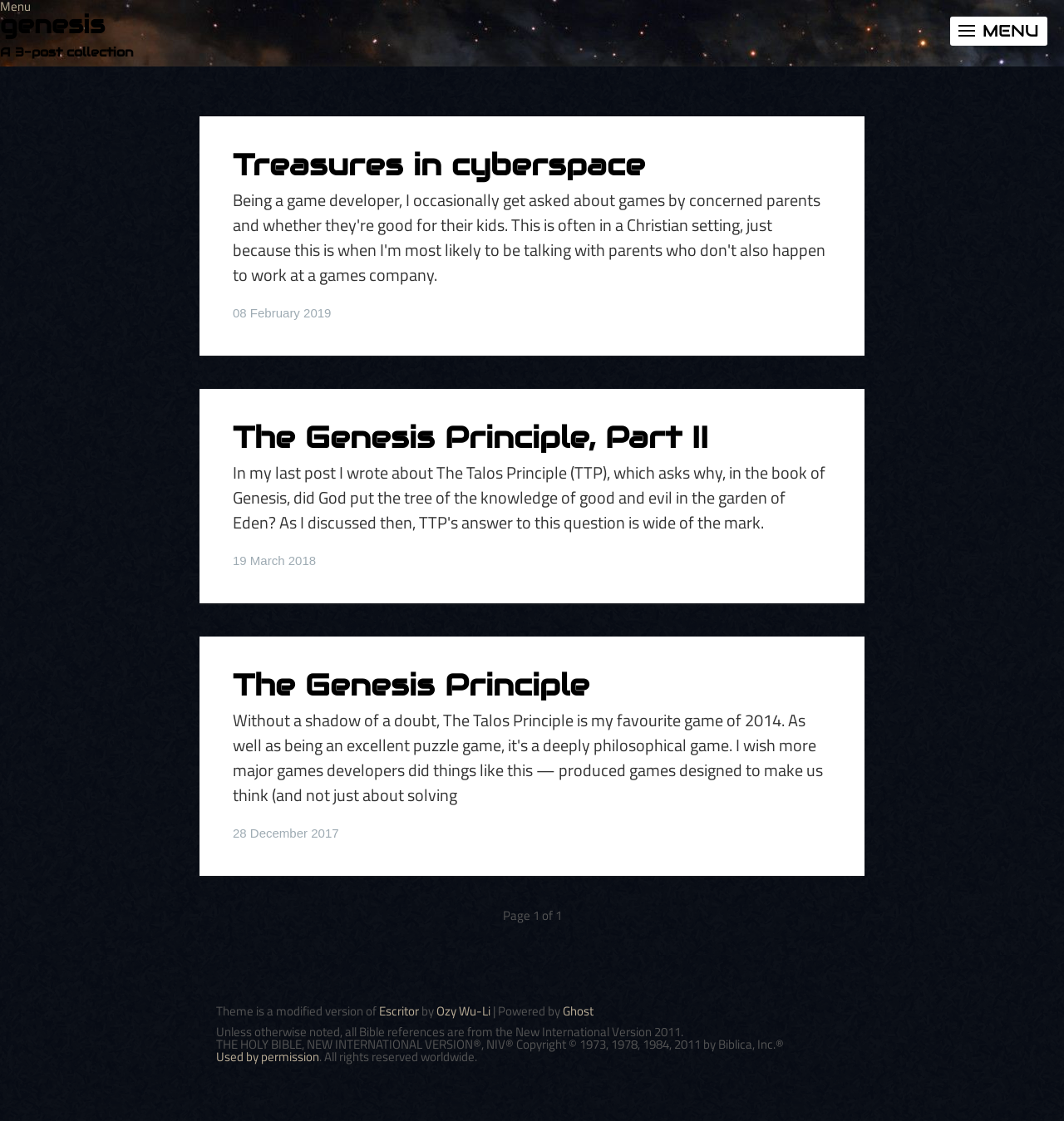Please give a one-word or short phrase response to the following question: 
What Bible version is used for references?

New International Version 2011